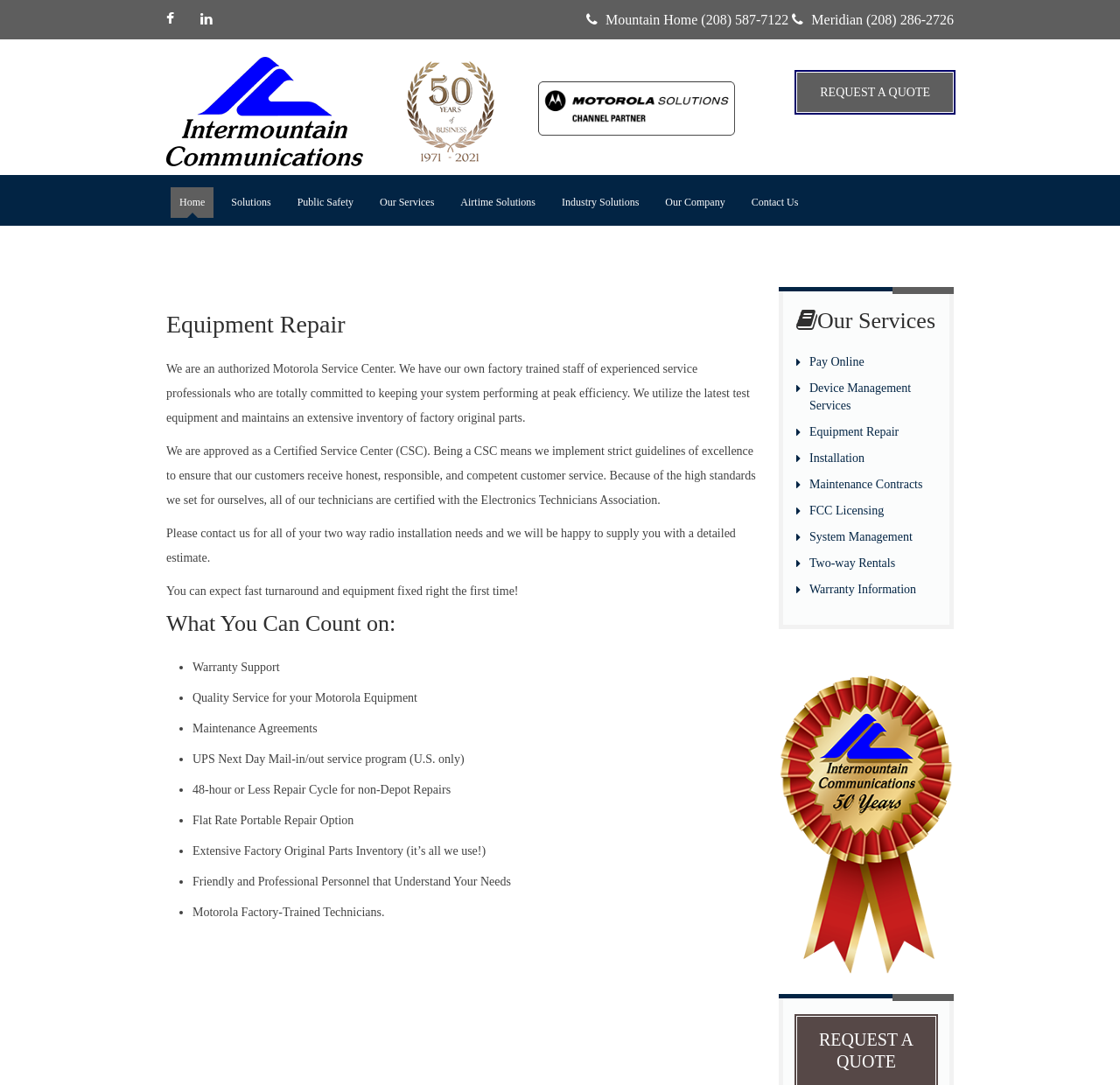Identify and provide the bounding box for the element described by: "Online Mineral Museum Photographic Archive".

None